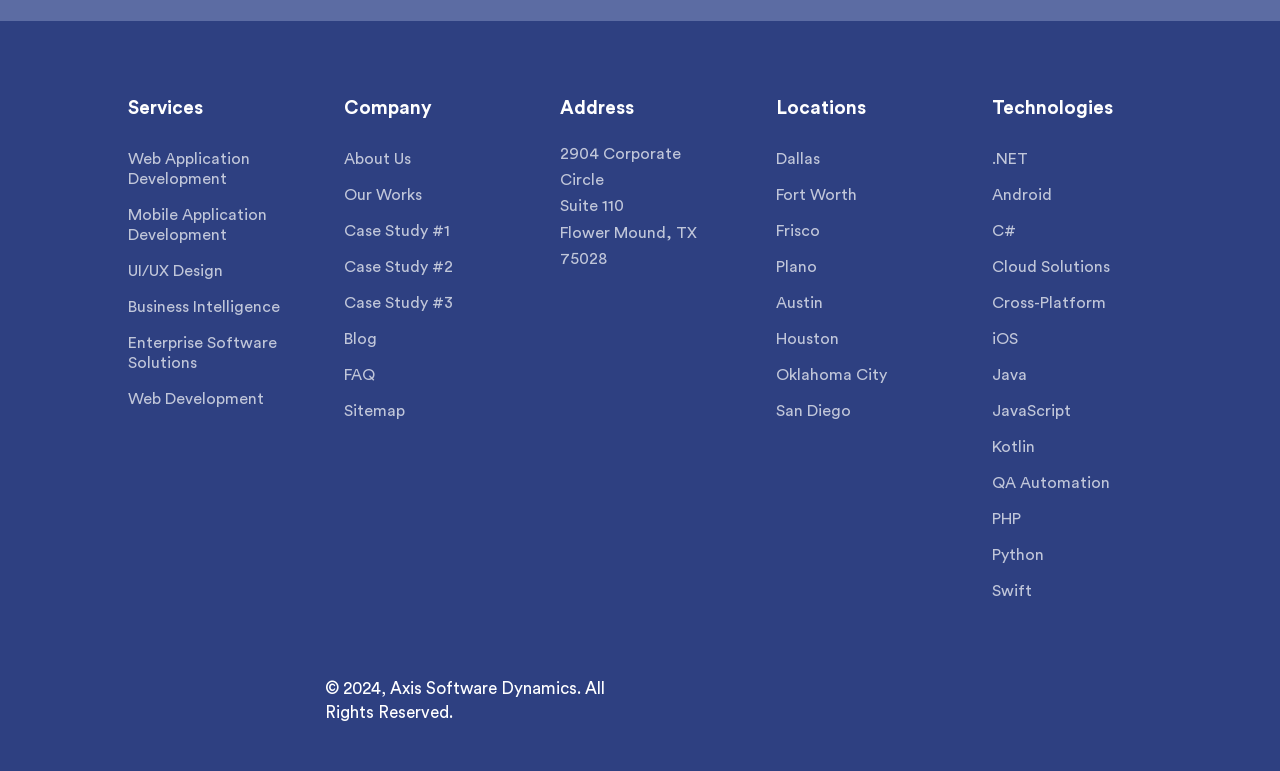Determine the bounding box coordinates of the clickable region to carry out the instruction: "Learn about Case Study #1".

[0.269, 0.287, 0.352, 0.323]